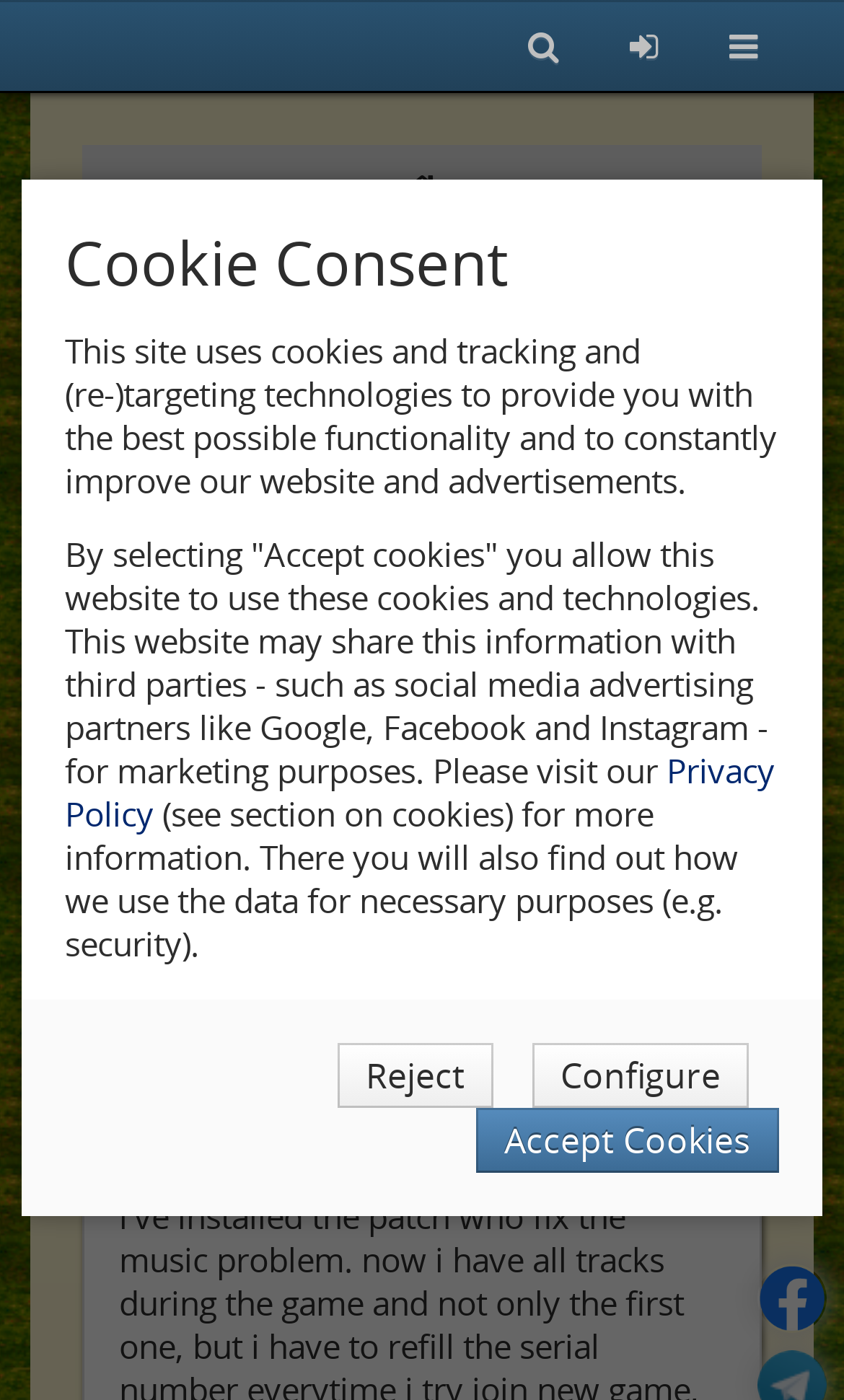Identify the bounding box coordinates of the clickable region necessary to fulfill the following instruction: "Go to the first post". The bounding box coordinates should be four float numbers between 0 and 1, i.e., [left, top, right, bottom].

[0.826, 0.791, 0.864, 0.819]